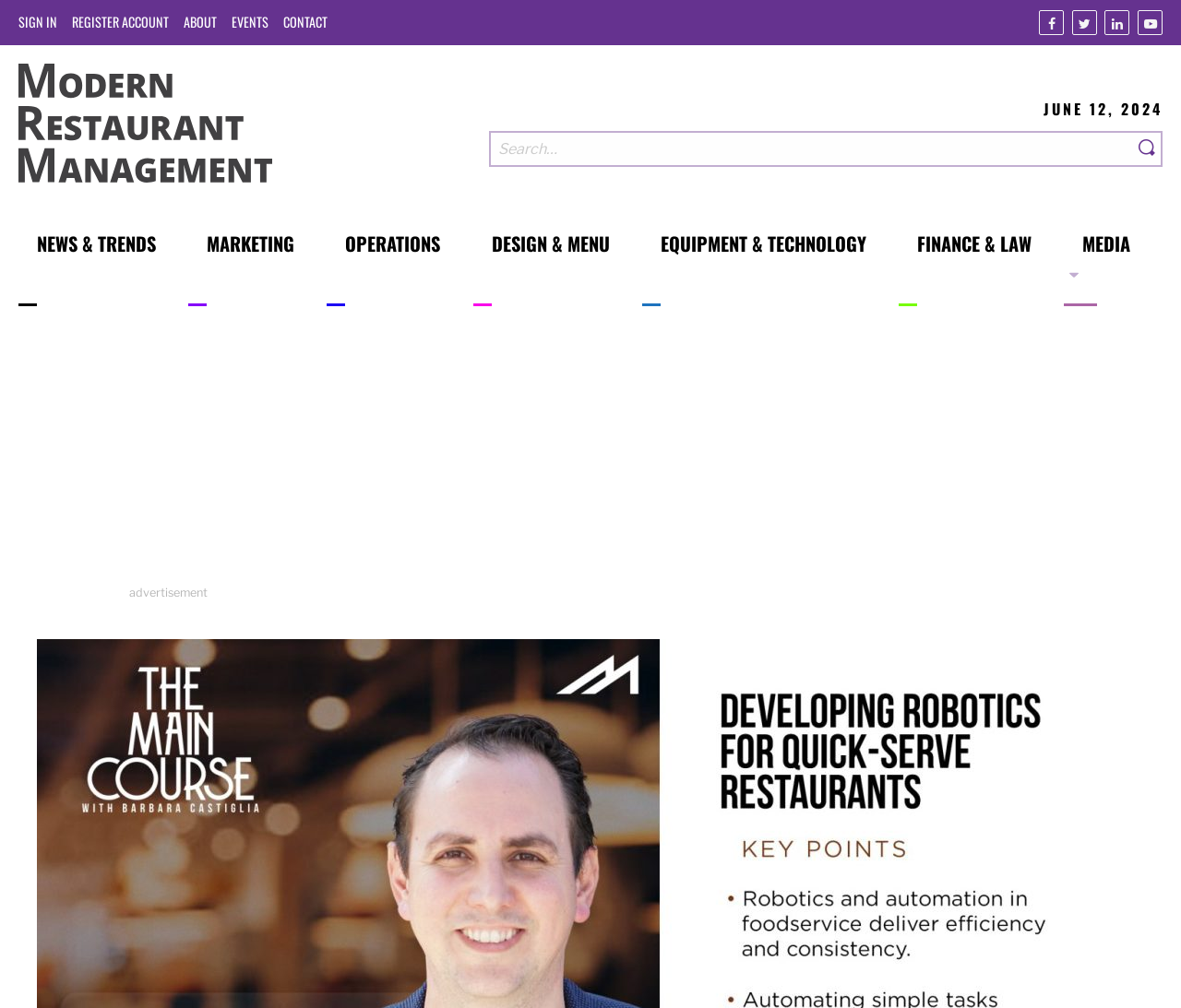Extract the top-level heading from the webpage and provide its text.

Robotics and Restaurants (Podcast)